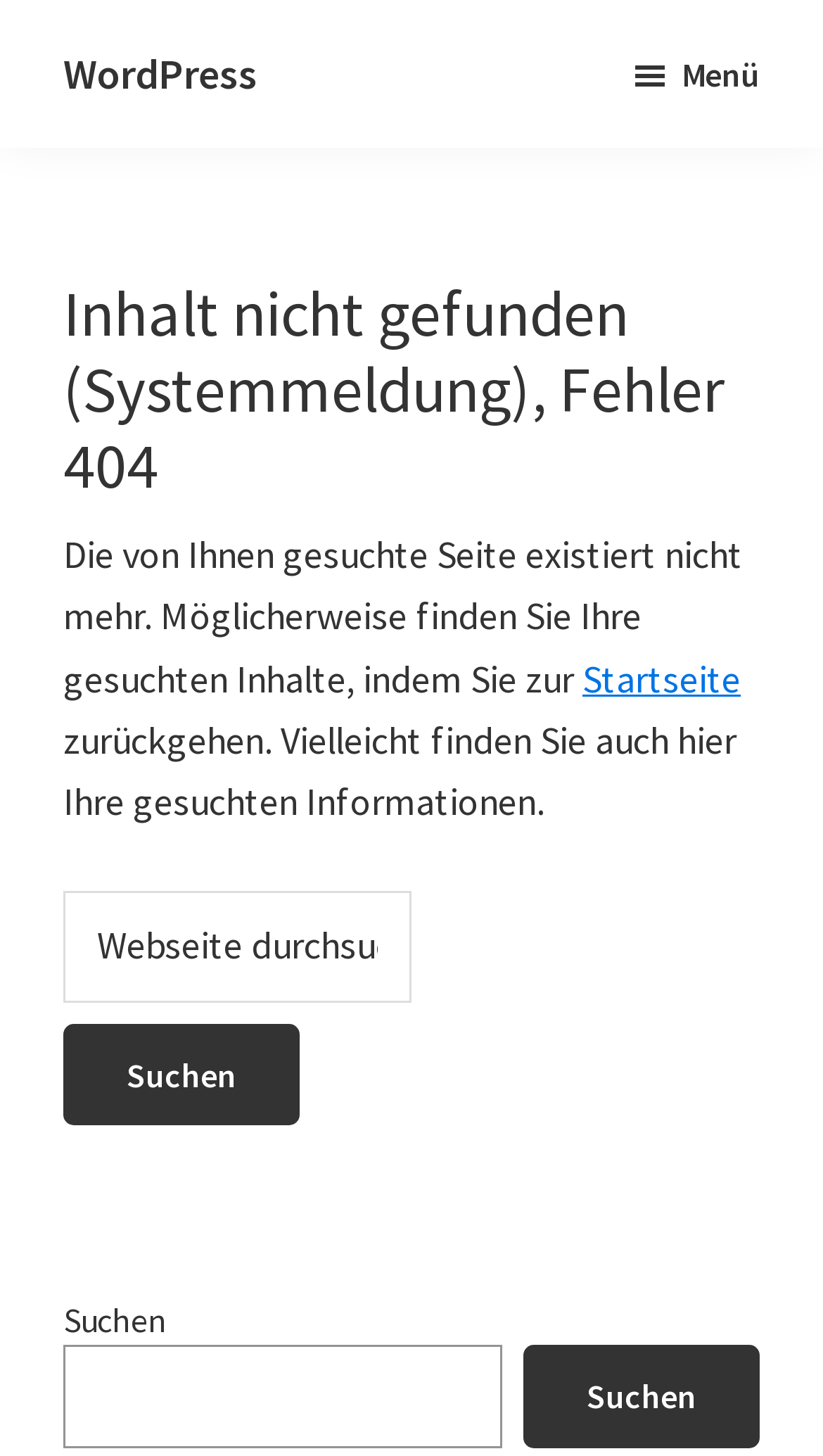Given the element description: "Menü", predict the bounding box coordinates of the UI element it refers to, using four float numbers between 0 and 1, i.e., [left, top, right, bottom].

[0.764, 0.014, 0.923, 0.087]